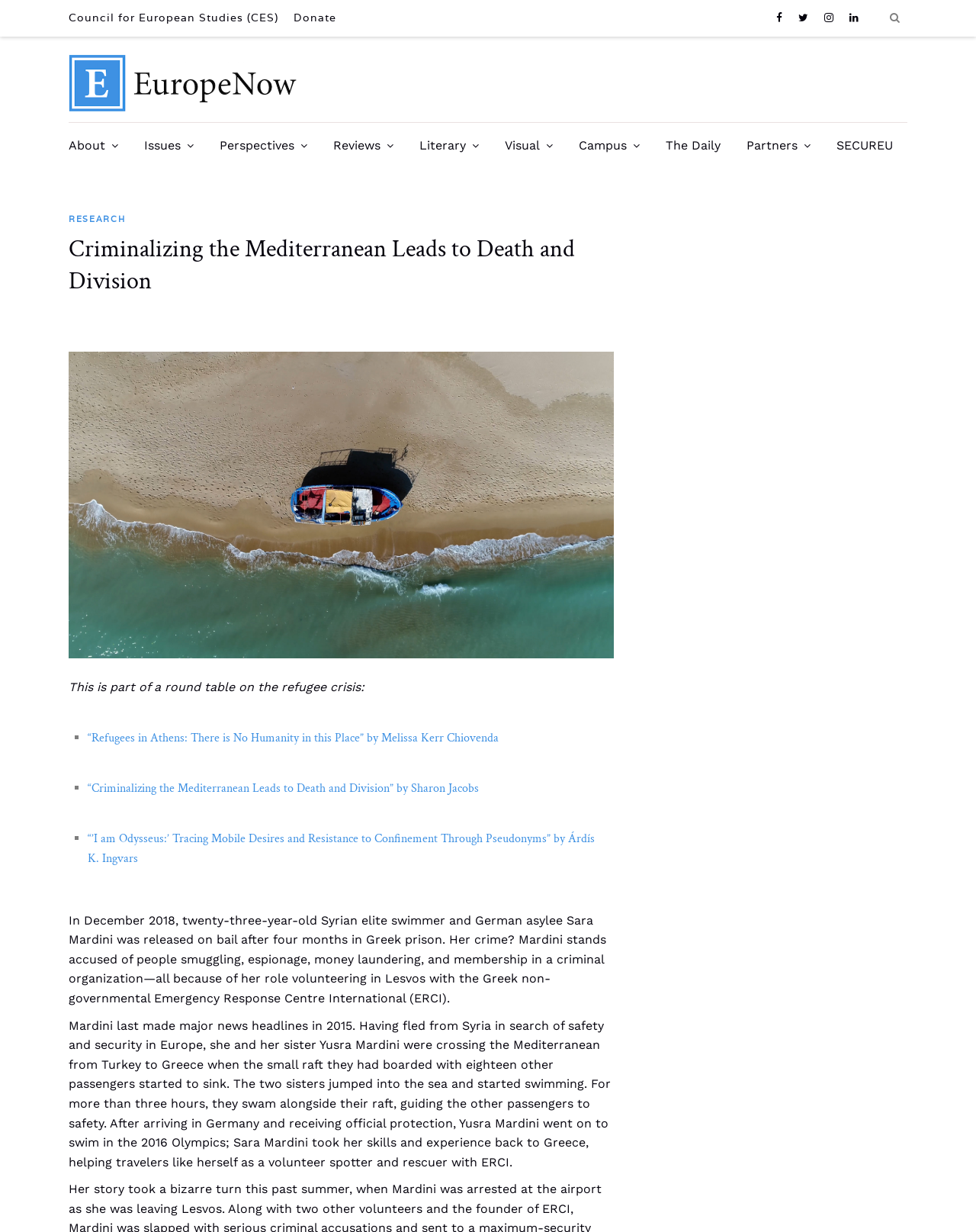Locate the bounding box coordinates of the item that should be clicked to fulfill the instruction: "Click the 'Council for European Studies (CES)' link".

[0.07, 0.002, 0.293, 0.027]